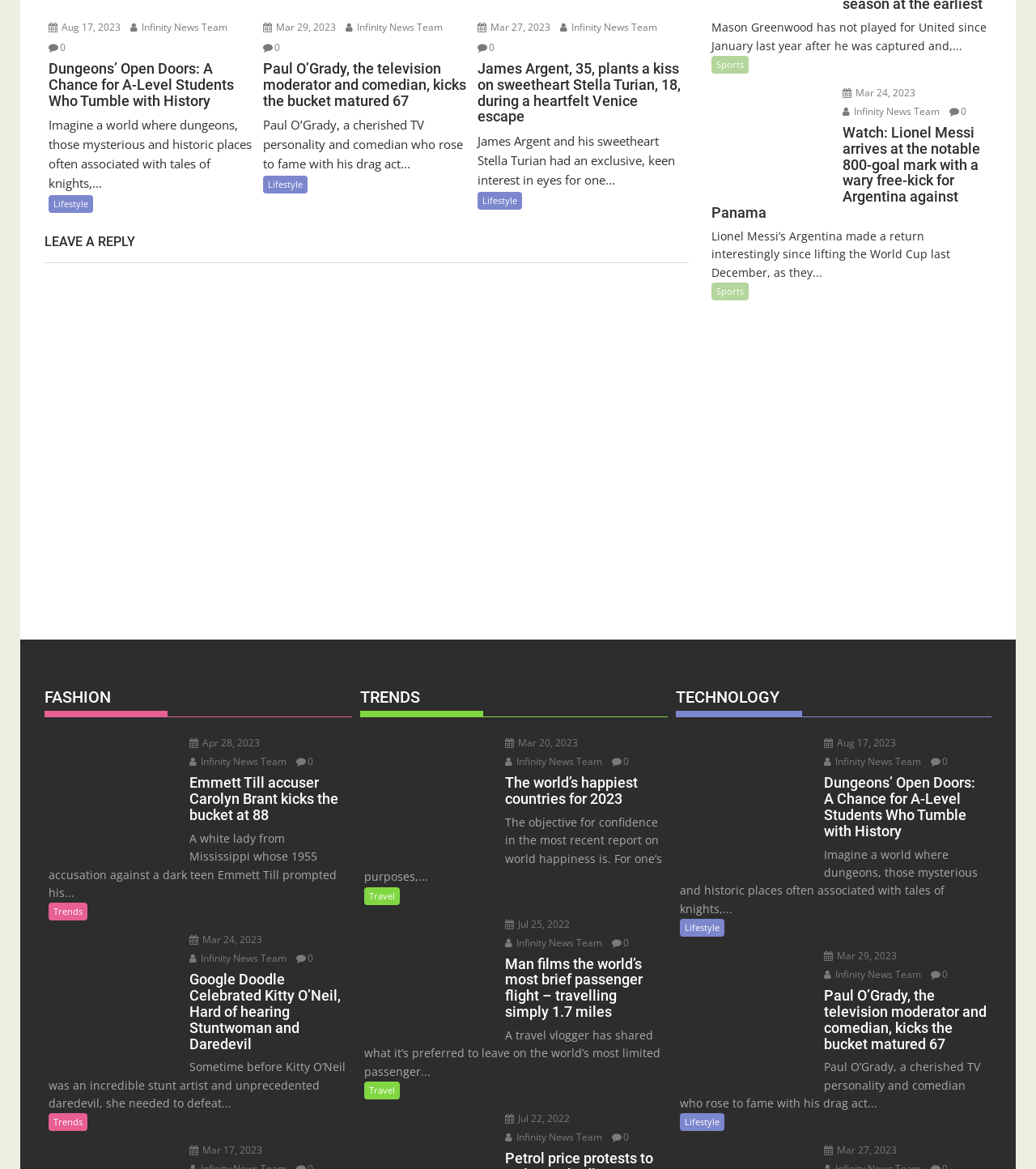Predict the bounding box coordinates of the area that should be clicked to accomplish the following instruction: "View the 'Lionel Messi arrives at the 800-goal mark with a wary free-kick' image". The bounding box coordinates should consist of four float numbers between 0 and 1, i.e., [left, top, right, bottom].

[0.687, 0.058, 0.801, 0.159]